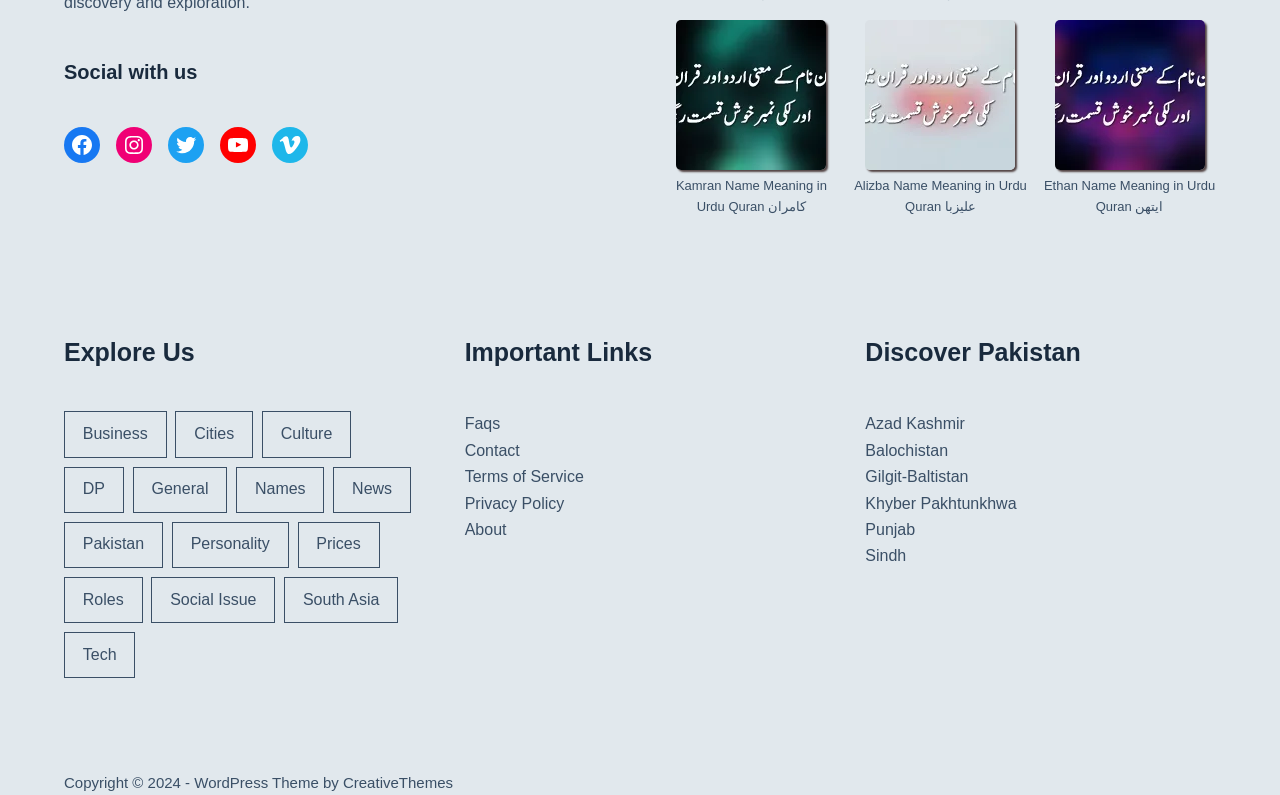Specify the bounding box coordinates of the element's region that should be clicked to achieve the following instruction: "View Business categories". The bounding box coordinates consist of four float numbers between 0 and 1, in the format [left, top, right, bottom].

[0.05, 0.518, 0.13, 0.576]